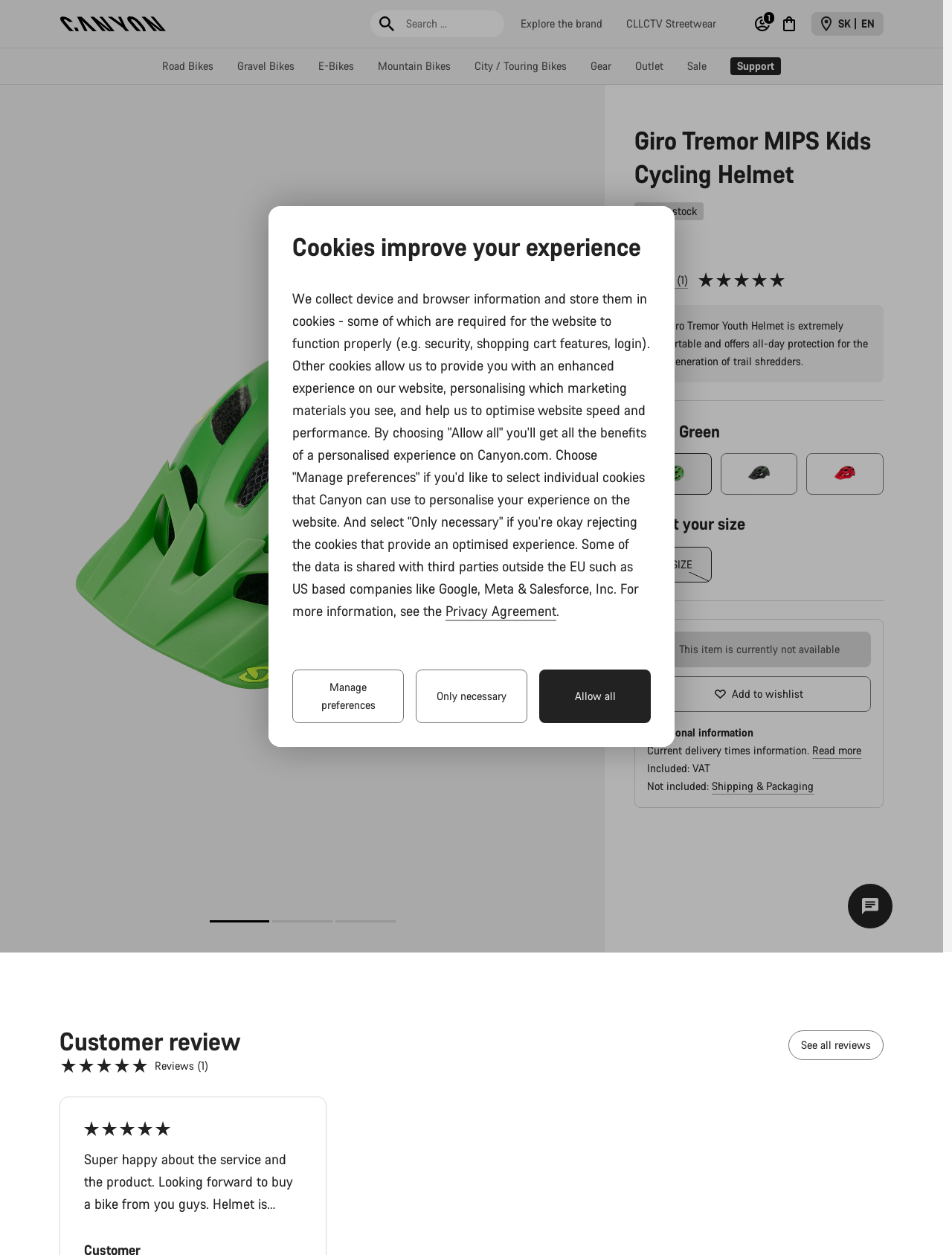Determine the bounding box coordinates of the area to click in order to meet this instruction: "Shop Road Bikes".

[0.407, 0.33, 0.542, 0.358]